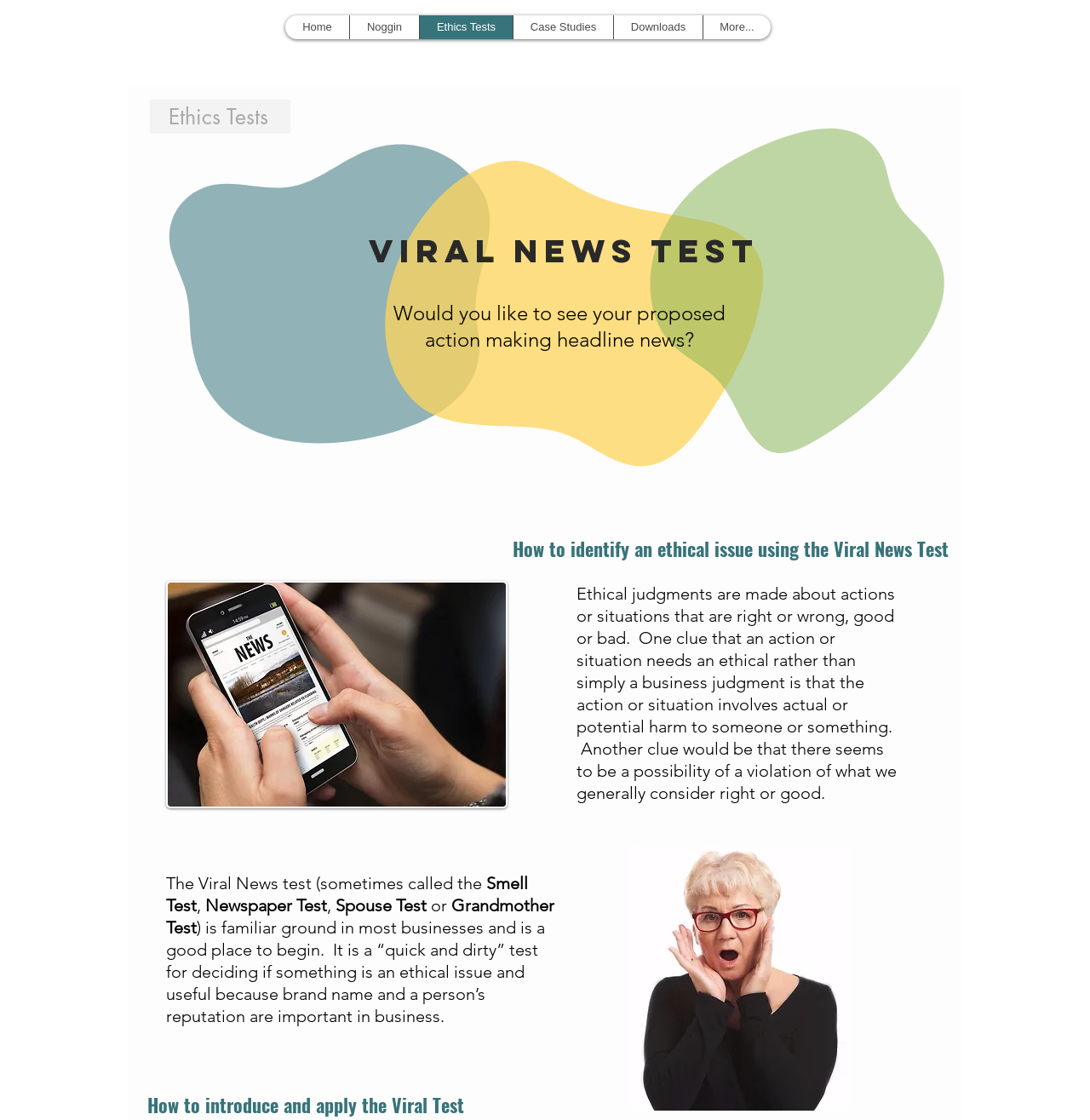What is the purpose of the Viral News Test?
Refer to the screenshot and respond with a concise word or phrase.

To identify ethical issues